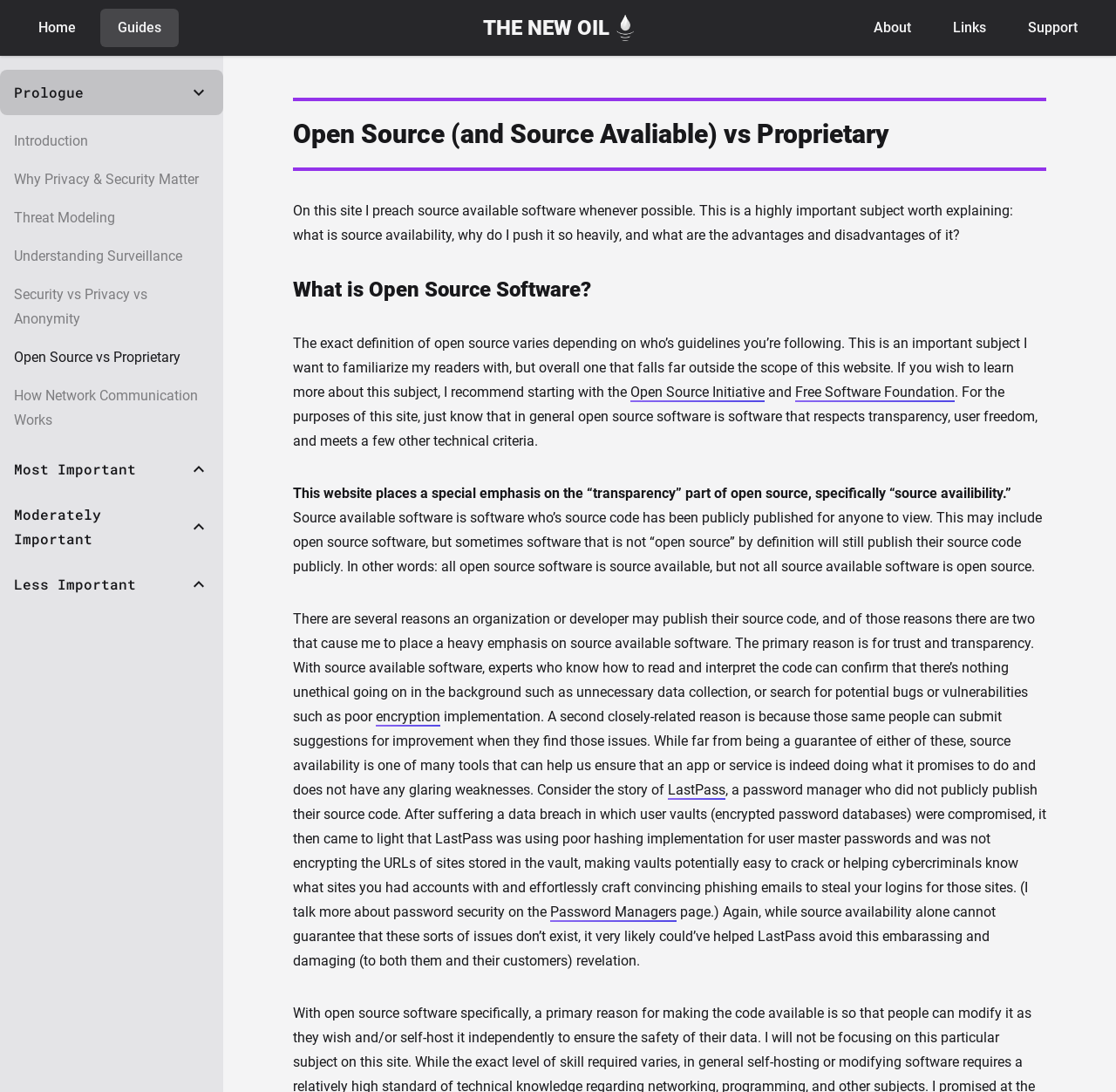Locate the bounding box of the UI element described by: "How Network Communication Works" in the given webpage screenshot.

[0.012, 0.351, 0.188, 0.396]